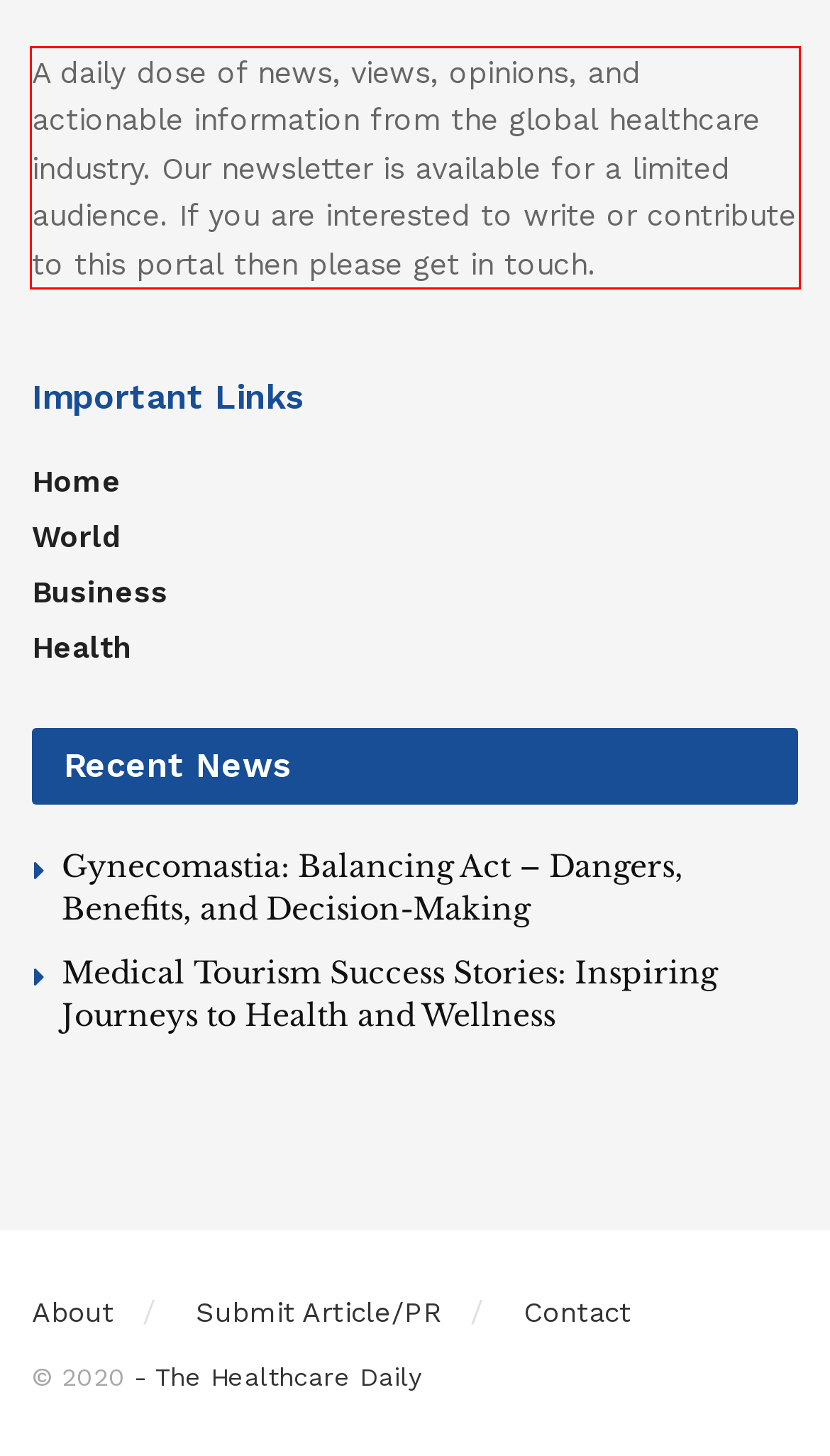The screenshot provided shows a webpage with a red bounding box. Apply OCR to the text within this red bounding box and provide the extracted content.

A daily dose of news, views, opinions, and actionable information from the global healthcare industry. Our newsletter is available for a limited audience. If you are interested to write or contribute to this portal then please get in touch.